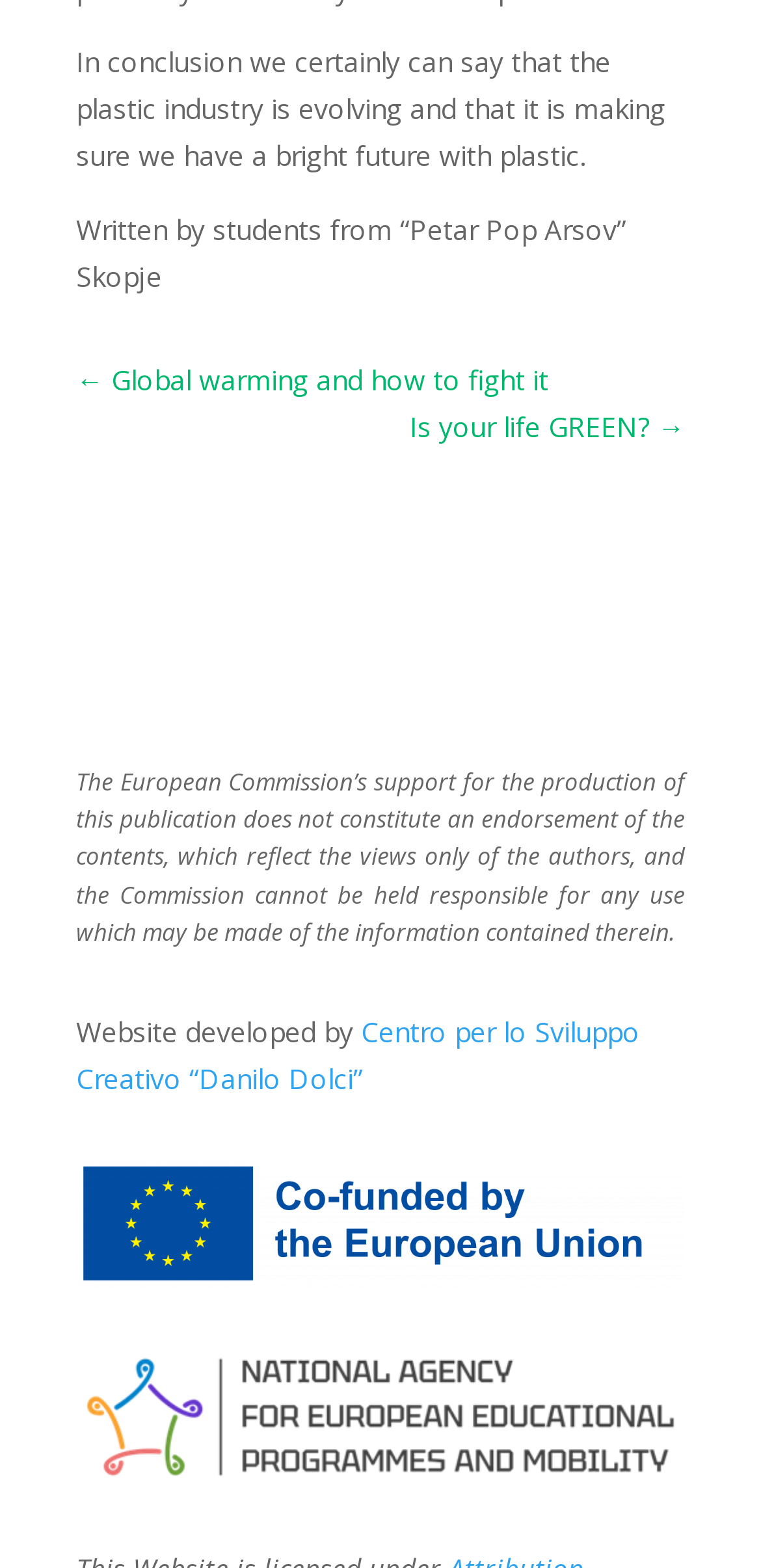Who wrote the article?
Please give a detailed answer to the question using the information shown in the image.

The authorship of the article is mentioned in the second sentence 'Written by students from “Petar Pop Arsov” Skopje' which clearly states that the article was written by students from Petar Pop Arsov Skopje.